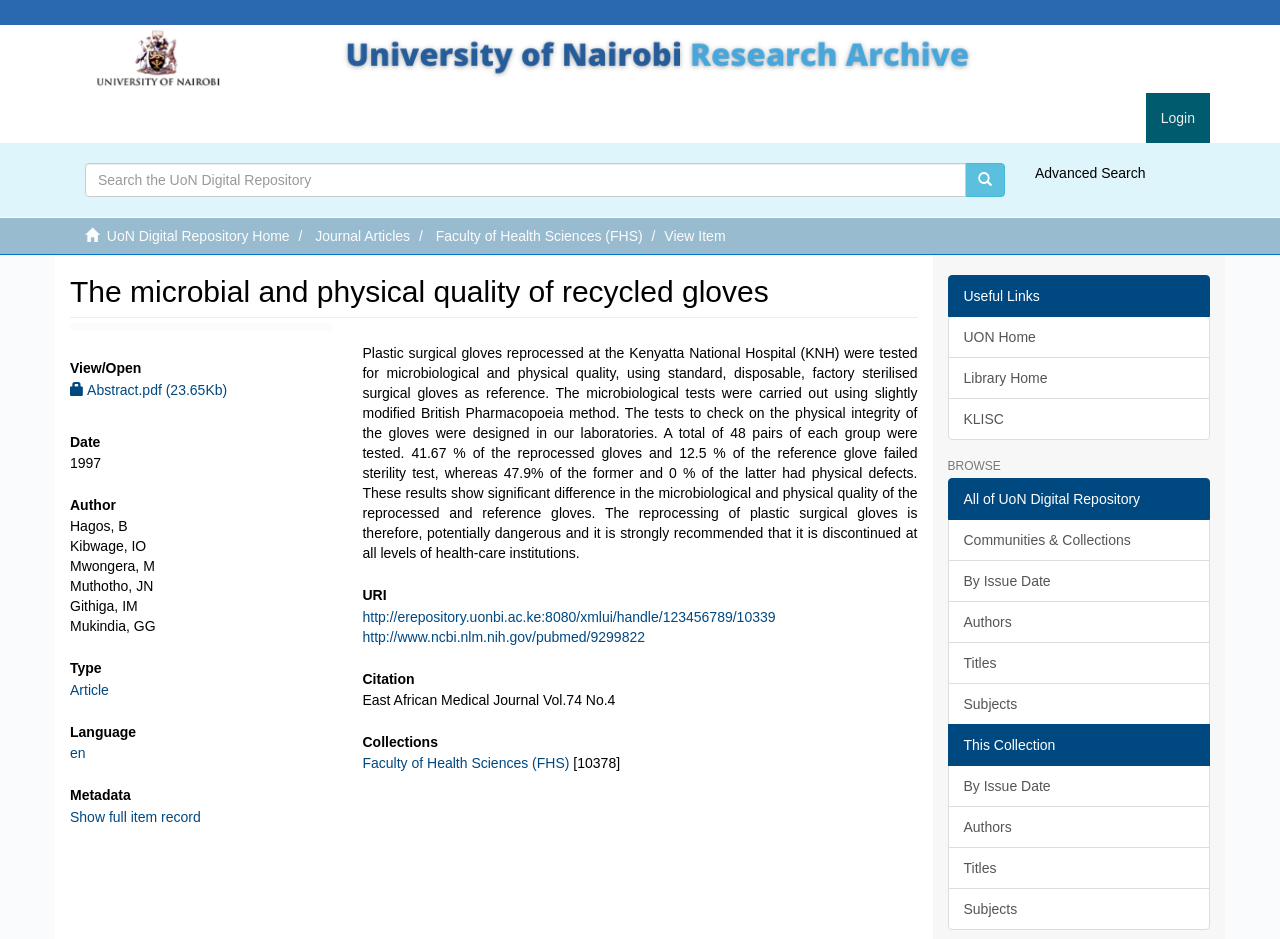Give a one-word or one-phrase response to the question:
What is the language of the article?

en